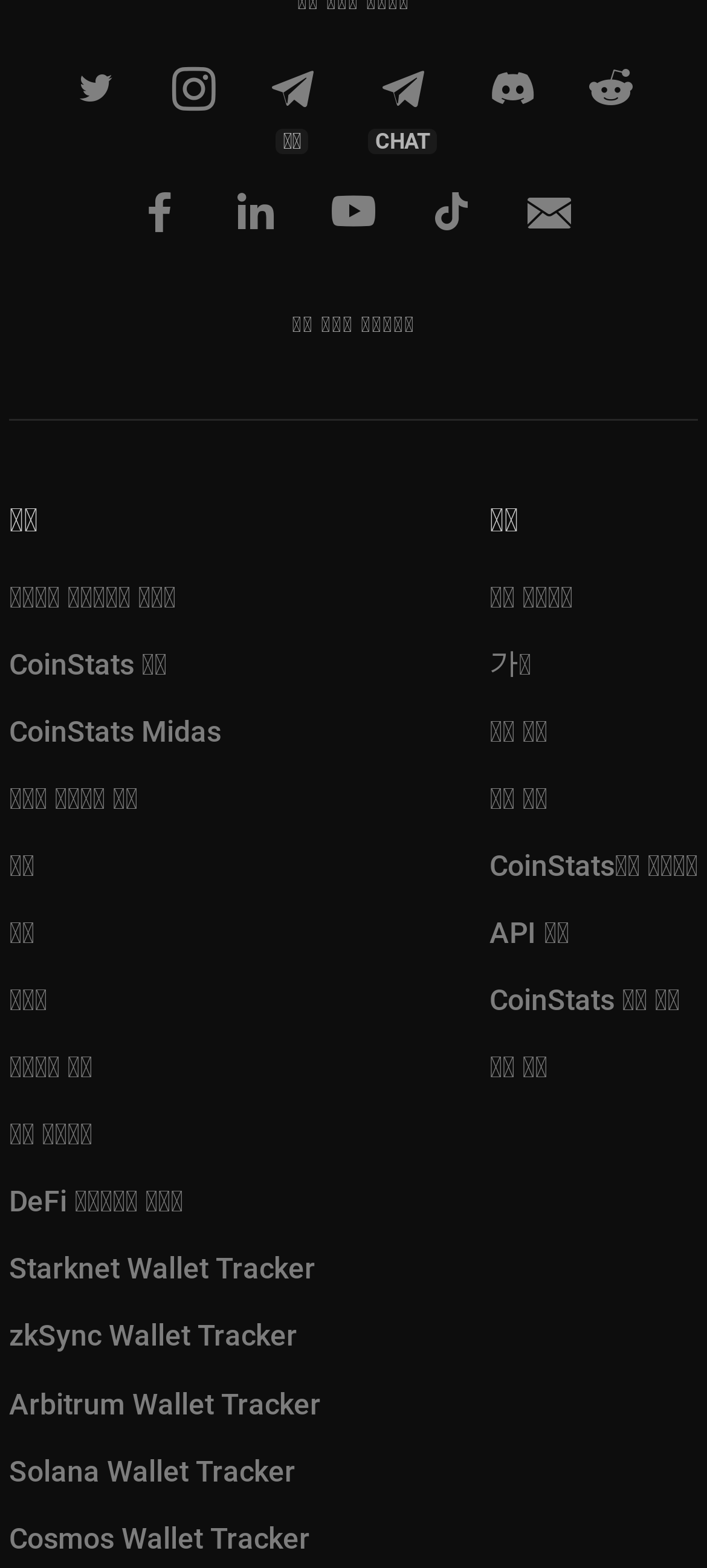Given the description "CoinStats에서 광고하기", determine the bounding box of the corresponding UI element.

[0.692, 0.665, 0.987, 0.689]